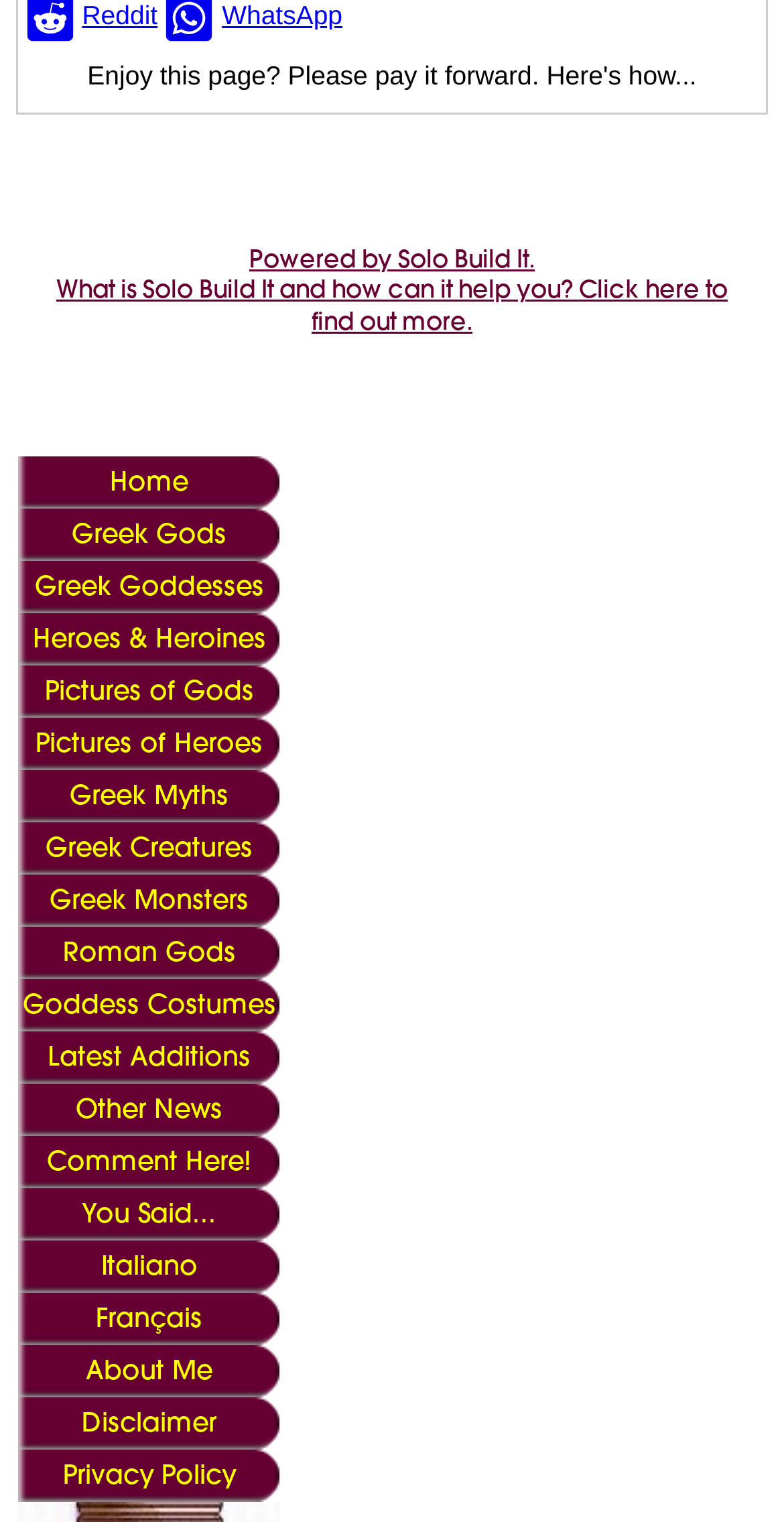What is the name of the platform that powers the webpage?
Please provide a single word or phrase as the answer based on the screenshot.

Solo Build It